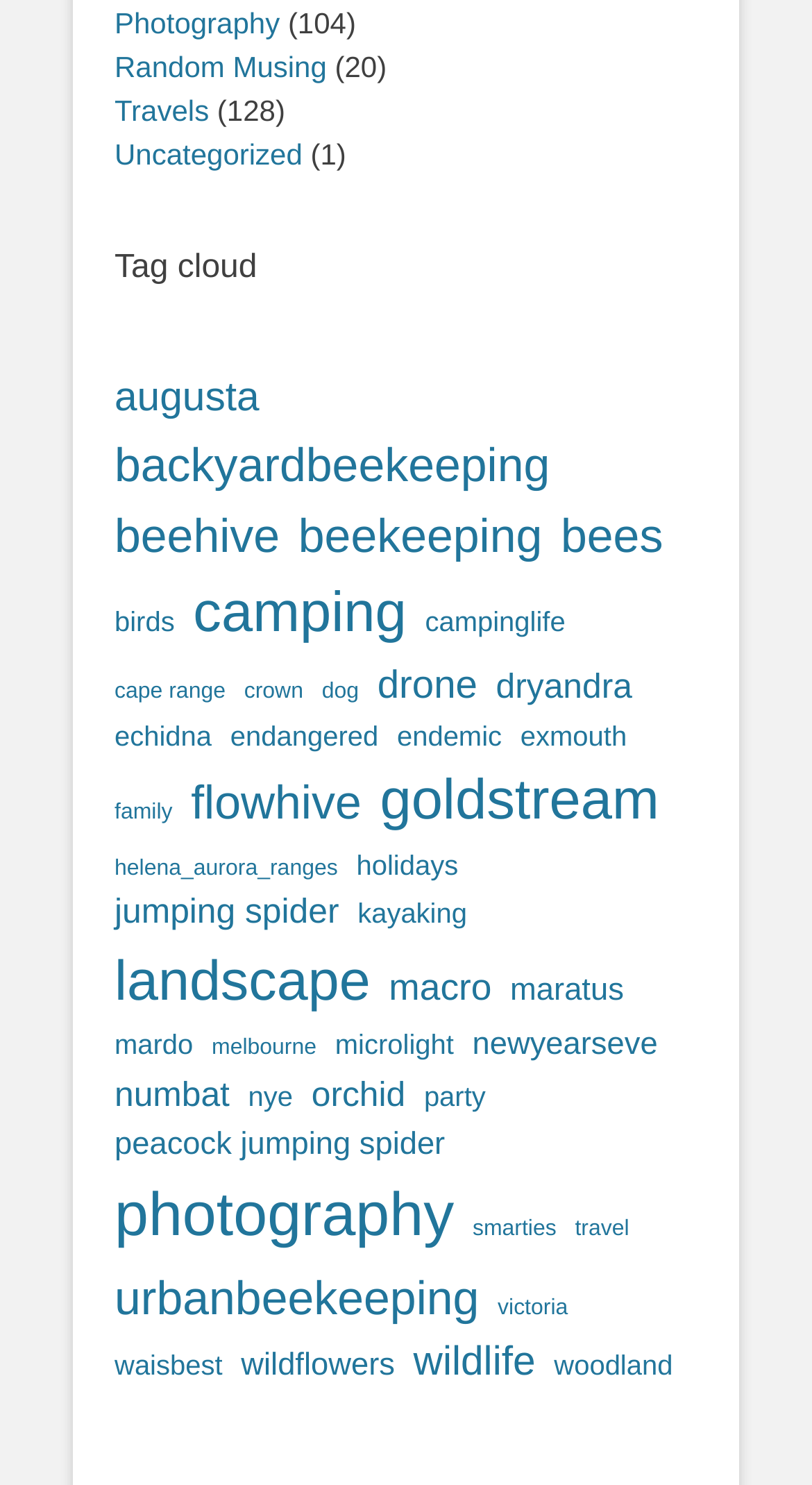Please find the bounding box coordinates of the section that needs to be clicked to achieve this instruction: "Click on Photography".

[0.141, 0.004, 0.345, 0.027]